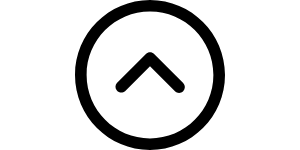Describe all the visual components present in the image.

The image features an upward-pointing arrow enclosed in a circular outline, commonly recognized as a "scroll to top" button. This type of icon is typically used on websites to allow users to quickly navigate back to the top of a page, enhancing user experience by providing an easy and efficient way to return to the beginning of the content. The design is minimalist, consisting of a simple black arrow contrasted against a white background, indicative of modern web design trends focusing on usability and clarity. This functionality is particularly useful on lengthy pages or articles, as it streamlines navigation for the user, making it easier to access the site's main navigation or content headers without scrolling manually.